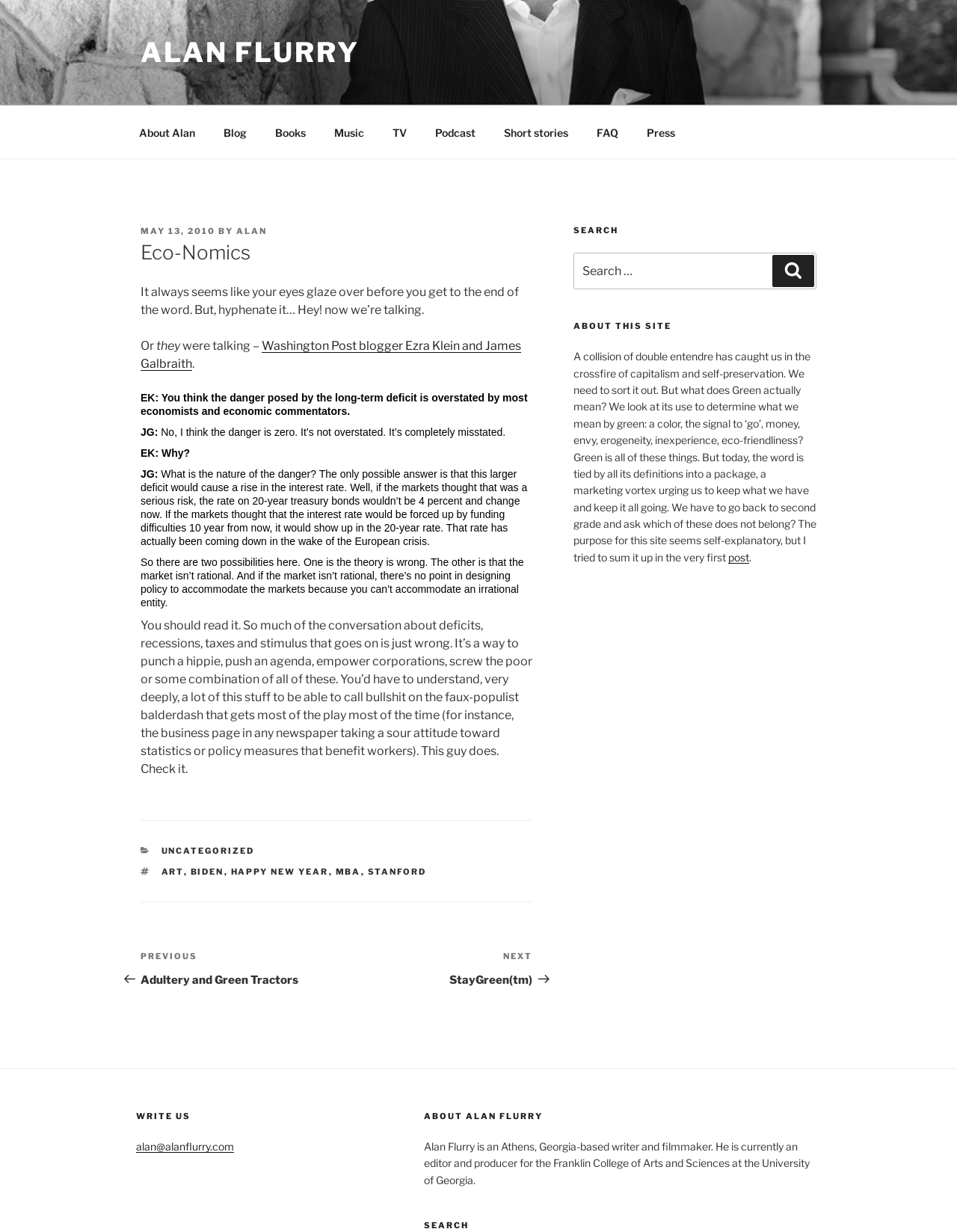Determine the bounding box coordinates for the area that needs to be clicked to fulfill this task: "Contact us via edizionisimone@gmail.com". The coordinates must be given as four float numbers between 0 and 1, i.e., [left, top, right, bottom].

None